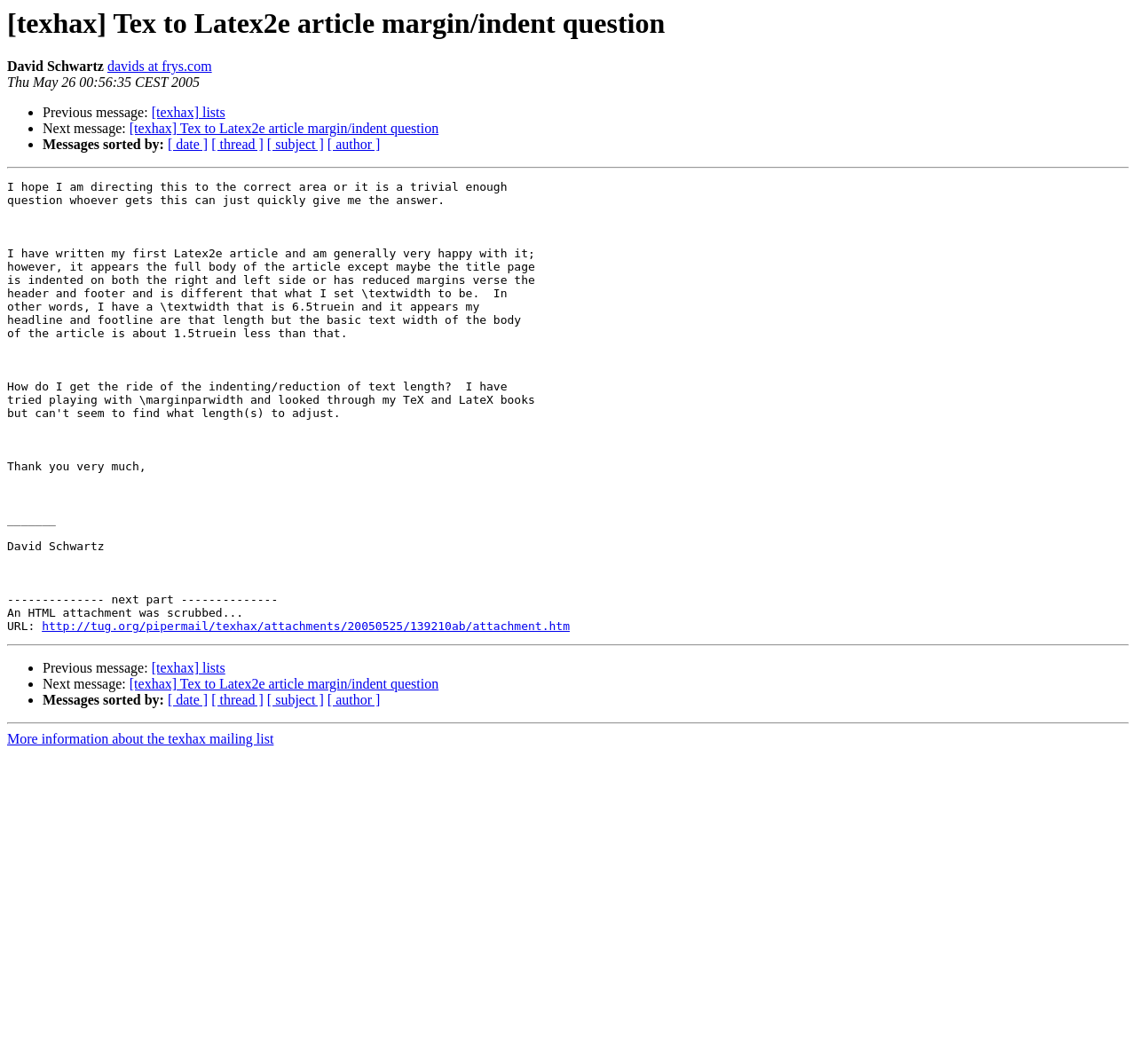Create a detailed summary of the webpage's content and design.

The webpage appears to be an archived email thread from the Texhax mailing list. At the top, there is a heading with the title "[texhax] Tex to Latex2e article margin/indent question" and the name "David Schwartz" is displayed below it, along with an email address "davids at frys.com" and a timestamp "Thu May 26 00:56:35 CEST 2005".

Below the heading, there are navigation links to previous and next messages, as well as links to sort messages by date, thread, subject, or author. These links are arranged in a horizontal list with bullet points.

Further down, there is a horizontal separator line, followed by a link to an attachment. Another horizontal separator line separates this section from the next, which appears to be a repeat of the navigation links and sorting options.

At the very bottom, there is a link to more information about the Texhax mailing list. Overall, the webpage has a simple and functional design, with a focus on providing easy navigation and access to archived email threads.